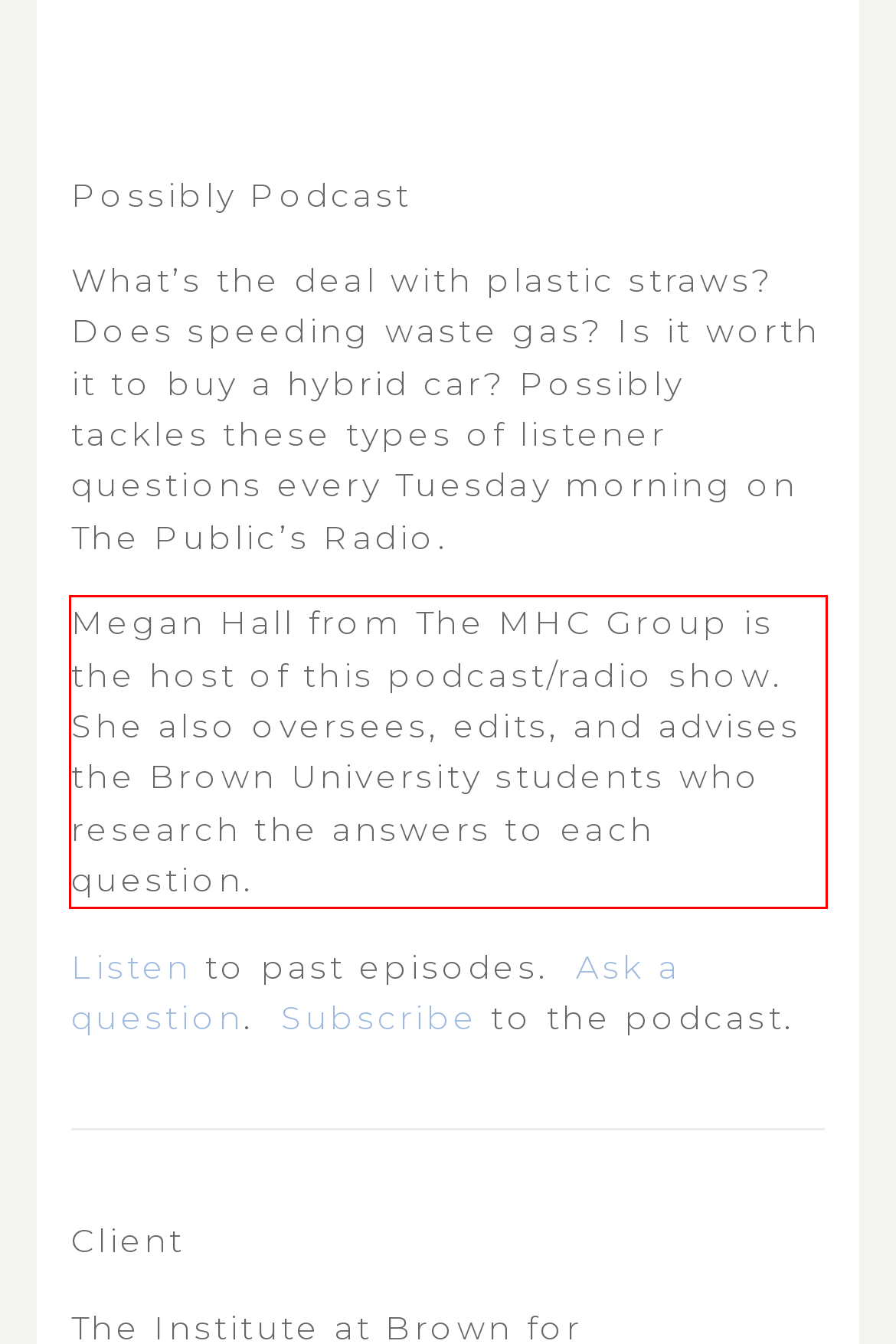Given a webpage screenshot, identify the text inside the red bounding box using OCR and extract it.

Megan Hall from The MHC Group is the host of this podcast/radio show. She also oversees, edits, and advises the Brown University students who research the answers to each question.